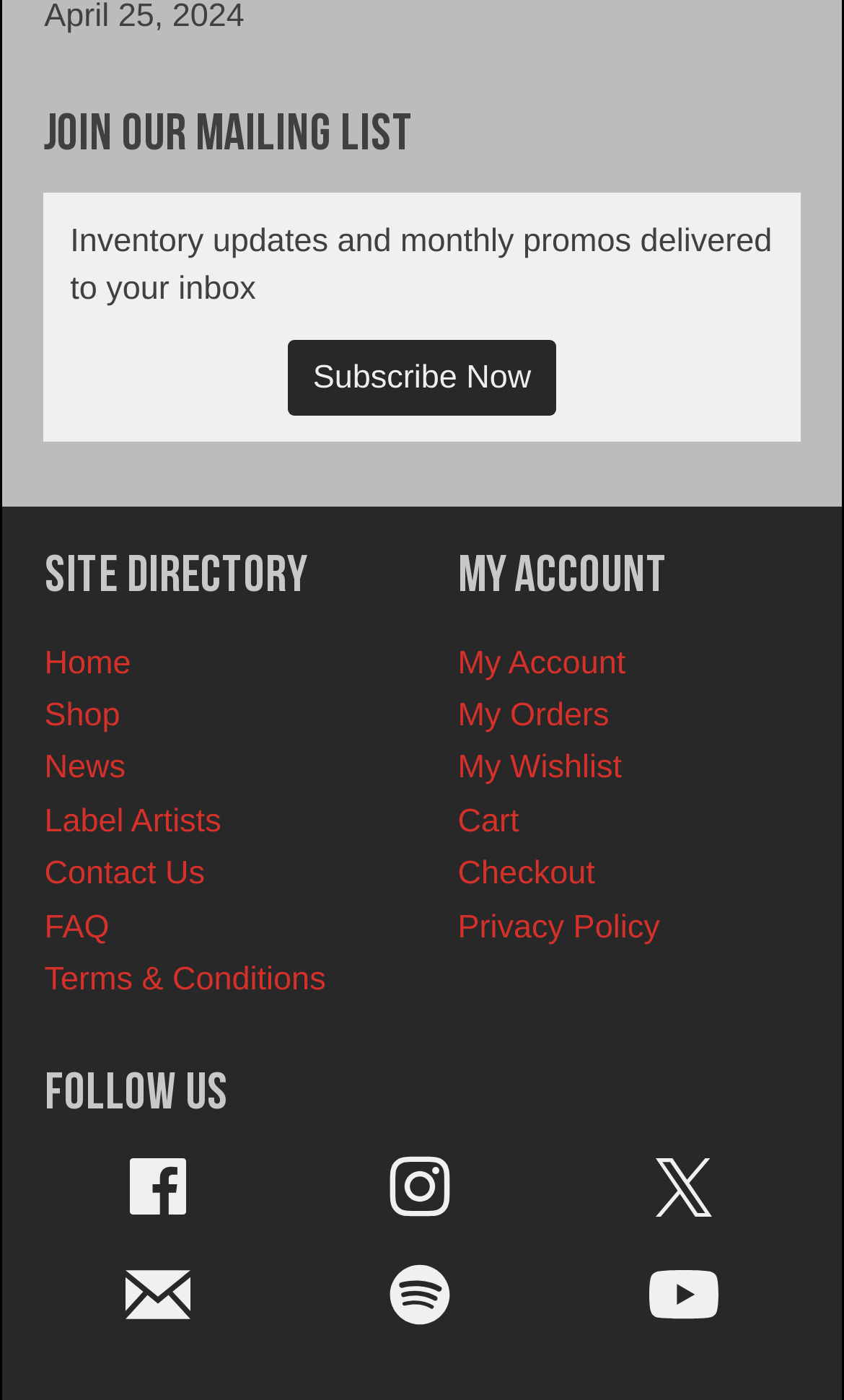How many links are there under the 'My Account' section?
Provide a thorough and detailed answer to the question.

The 'My Account' section contains links to 'My Account', 'My Orders', 'My Wishlist', 'Cart', 'Checkout', and 'Privacy Policy', which totals 6 links.